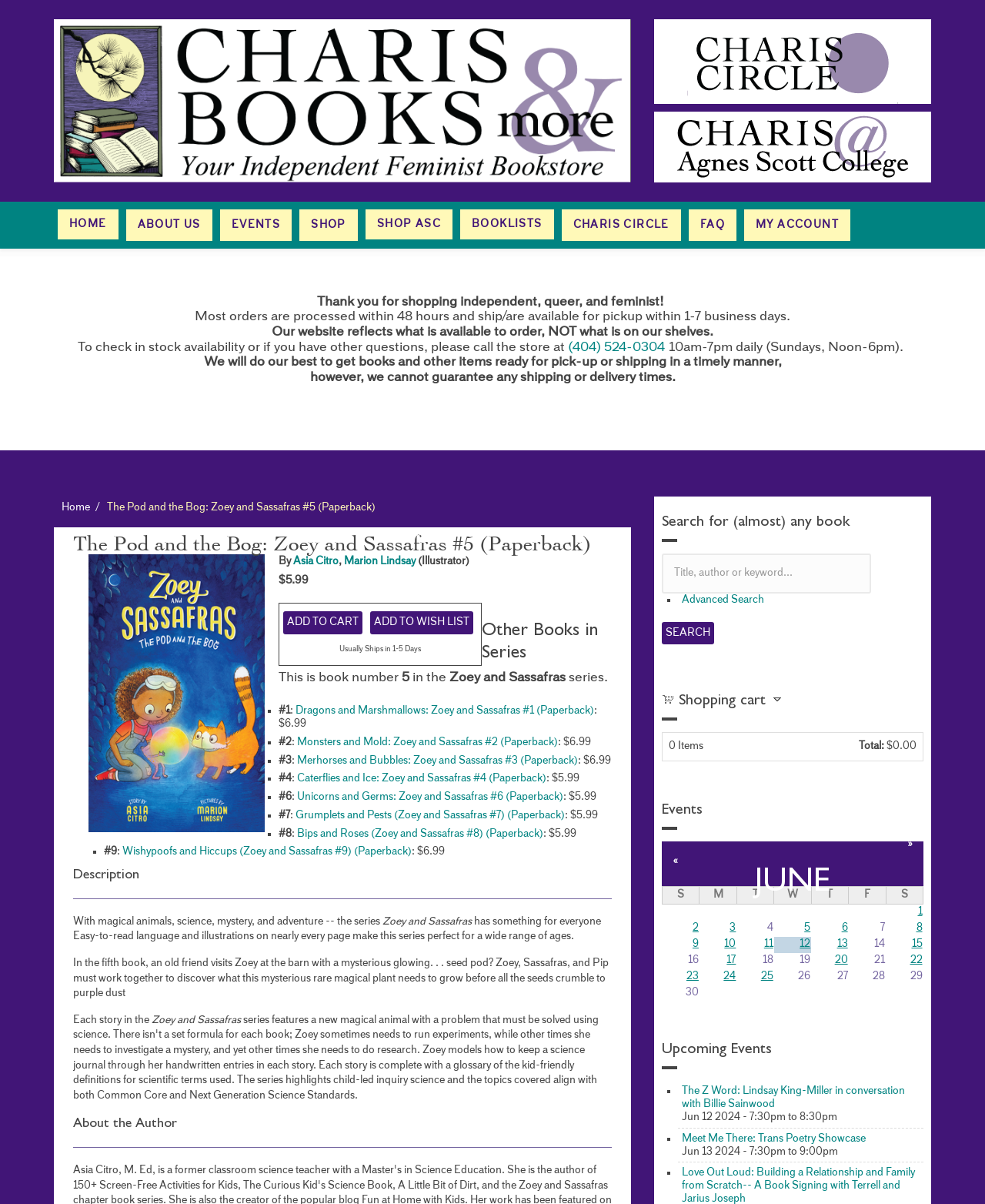Please identify the bounding box coordinates of the element on the webpage that should be clicked to follow this instruction: "Click the 'HOME' link". The bounding box coordinates should be given as four float numbers between 0 and 1, formatted as [left, top, right, bottom].

[0.059, 0.174, 0.12, 0.199]